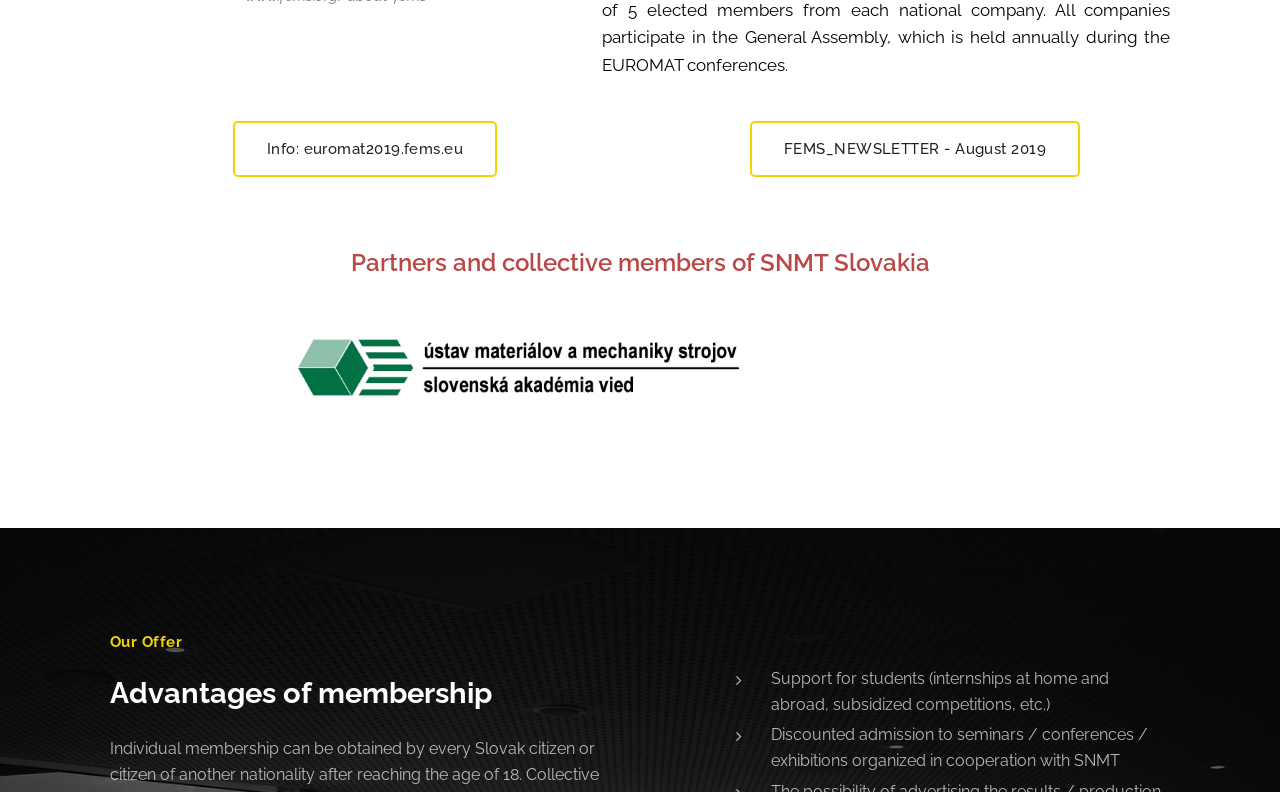Answer the question with a brief word or phrase:
What type of events are discounted for members?

Seminars / conferences / exhibitions